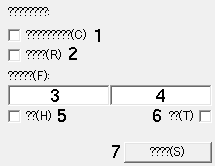Refer to the image and answer the question with as much detail as possible: What is the likely function of the final input field?

The final input field (7) is positioned at the bottom of the interface, suggesting that it may be the primary search command or keyword. This field is likely where users can enter their main search query.